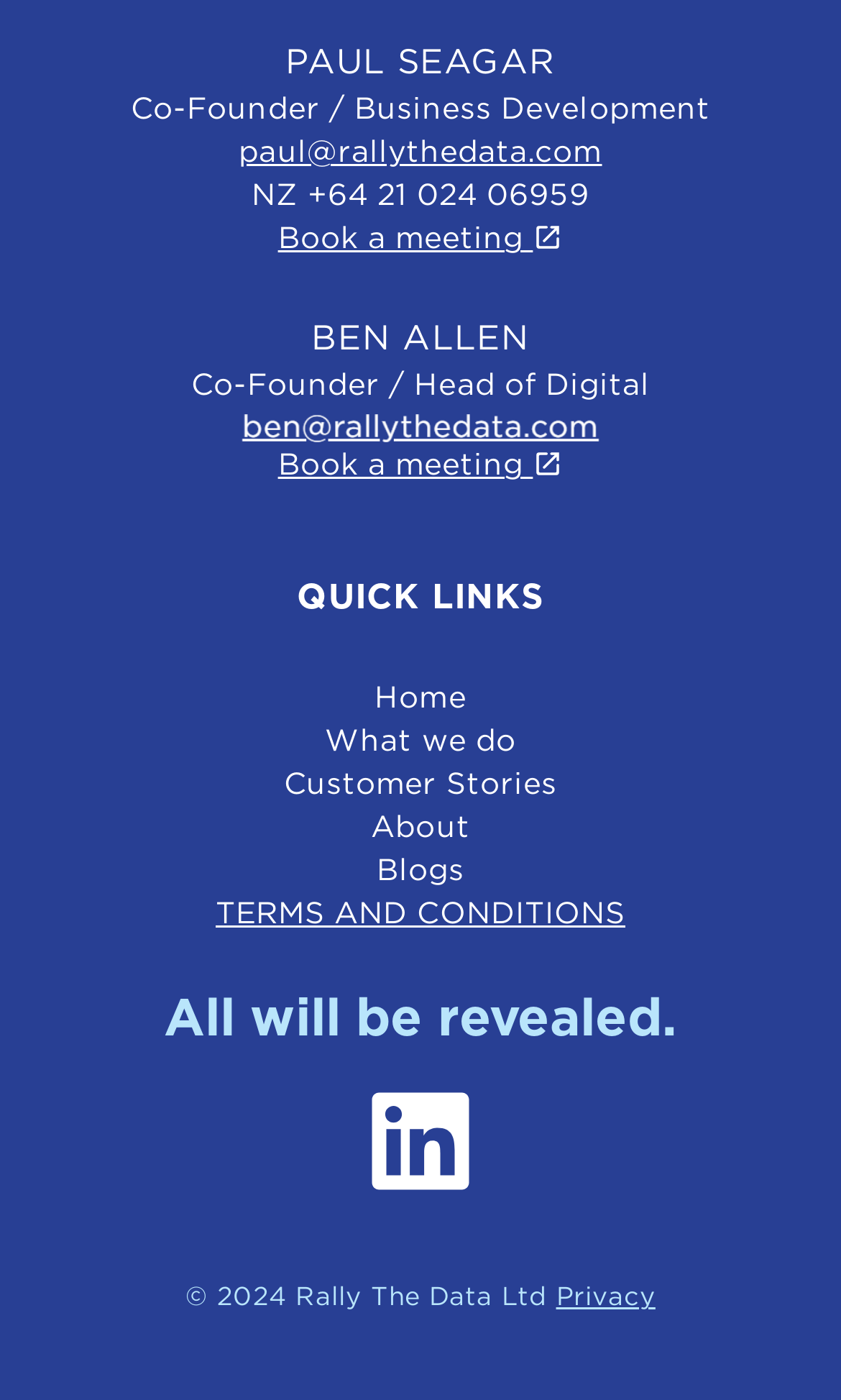Highlight the bounding box coordinates of the region I should click on to meet the following instruction: "View Rally on LinkedIn".

[0.438, 0.778, 0.562, 0.852]